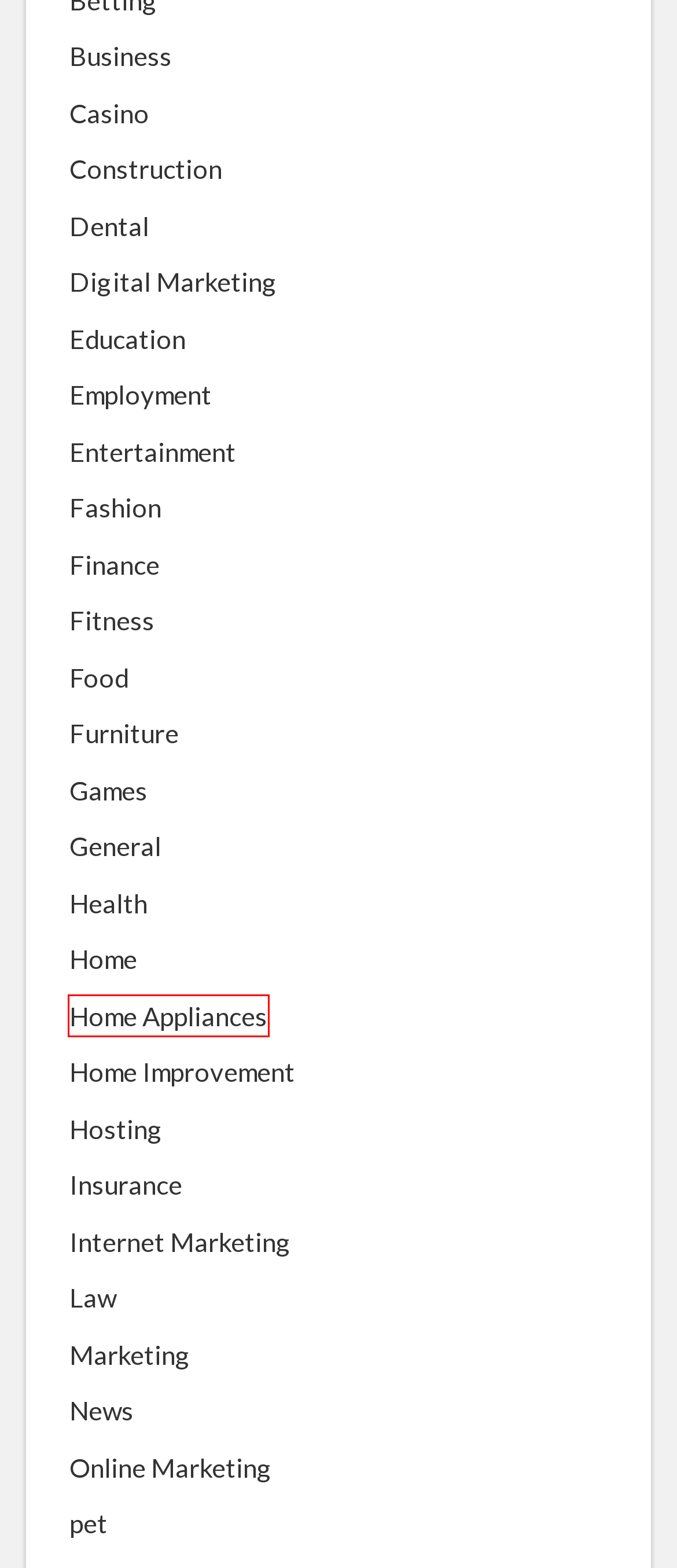Given a webpage screenshot featuring a red rectangle around a UI element, please determine the best description for the new webpage that appears after the element within the bounding box is clicked. The options are:
A. Dental – General Stories
B. Entertainment – General Stories
C. Home Appliances – General Stories
D. Home Improvement – General Stories
E. Furniture – General Stories
F. News – General Stories
G. Internet Marketing – General Stories
H. Hosting – General Stories

C